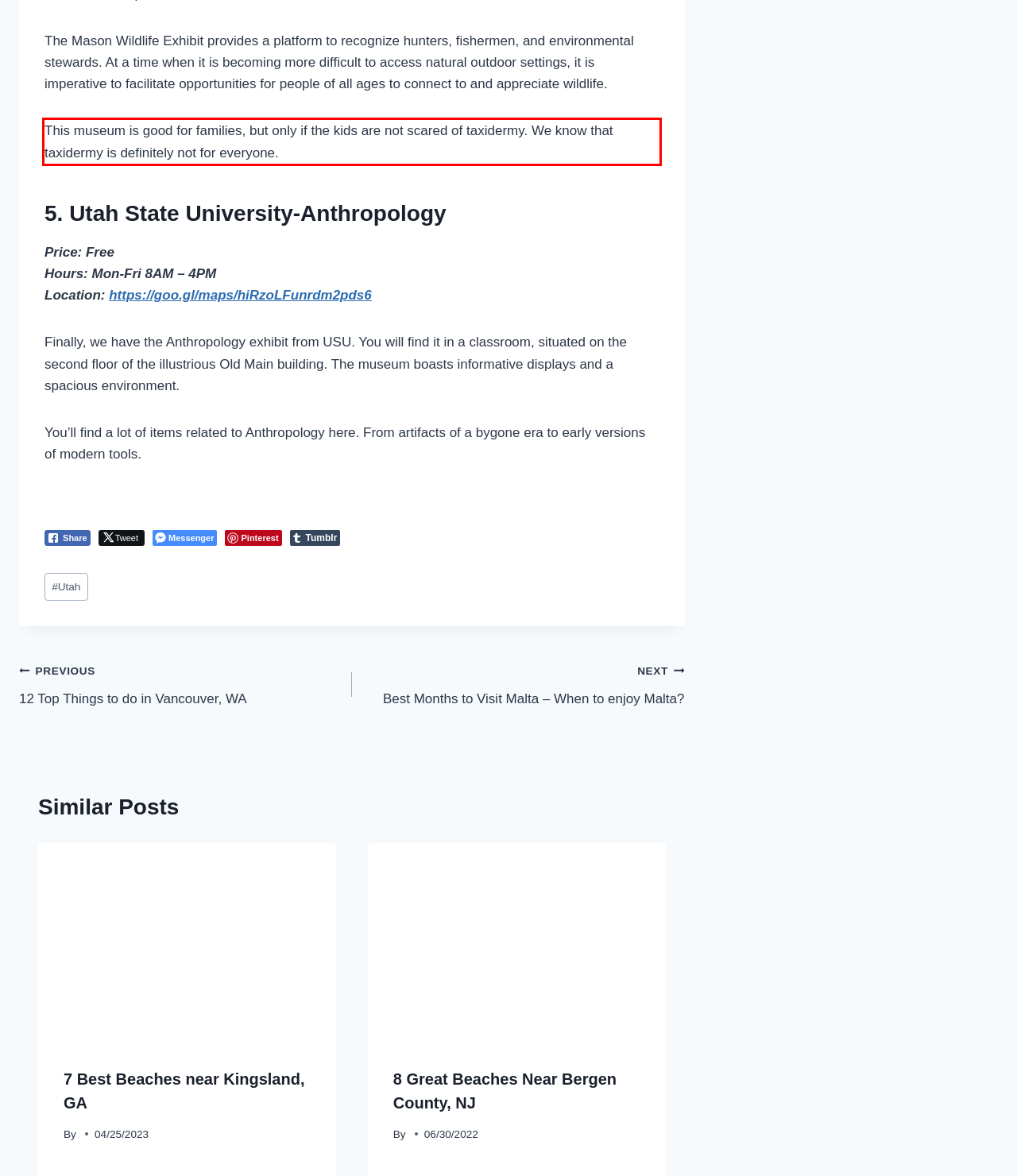You are given a screenshot of a webpage with a UI element highlighted by a red bounding box. Please perform OCR on the text content within this red bounding box.

This museum is good for families, but only if the kids are not scared of taxidermy. We know that taxidermy is definitely not for everyone.